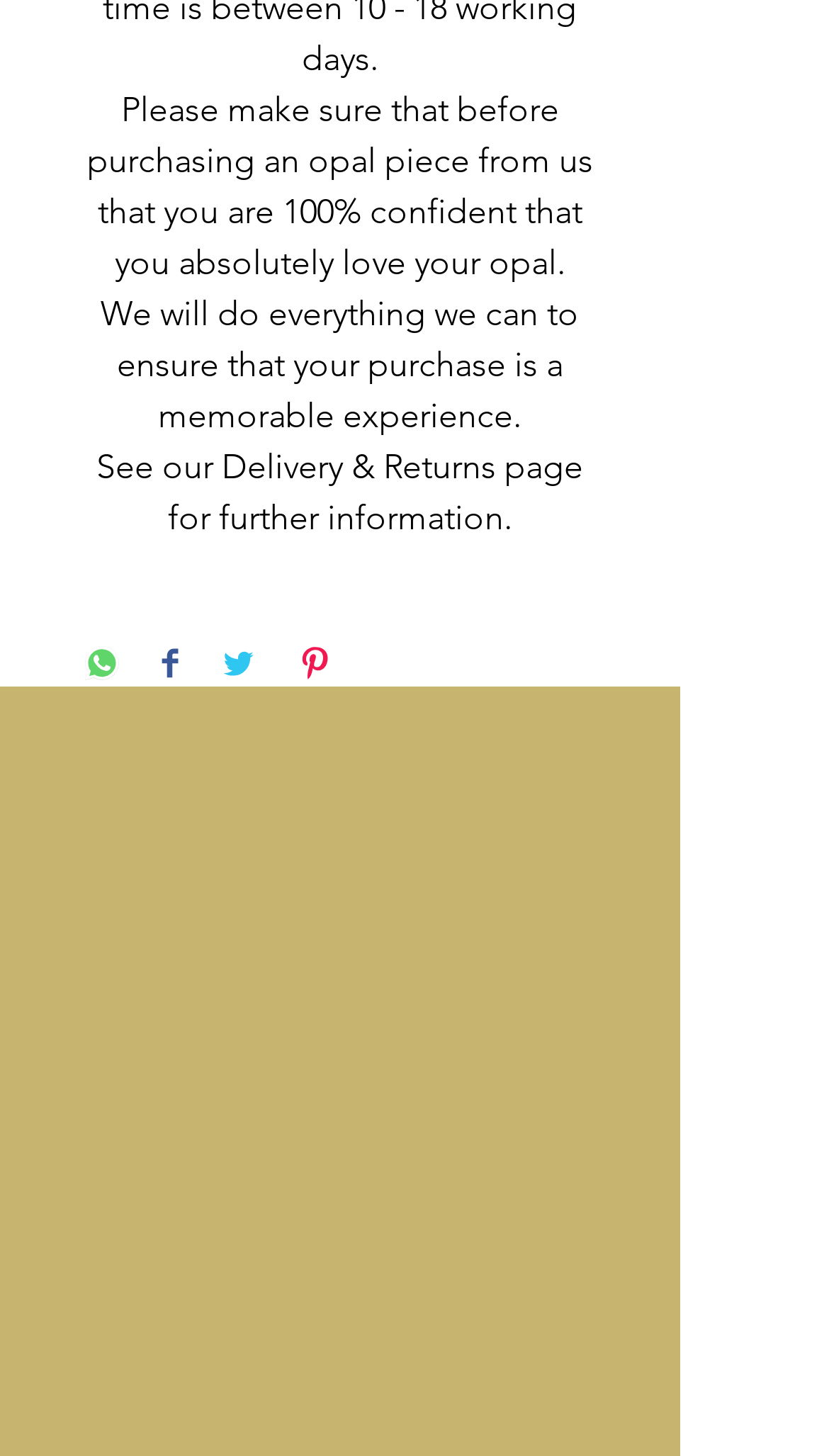Locate the bounding box coordinates of the area where you should click to accomplish the instruction: "Read more about Opals".

[0.462, 0.803, 0.769, 0.826]